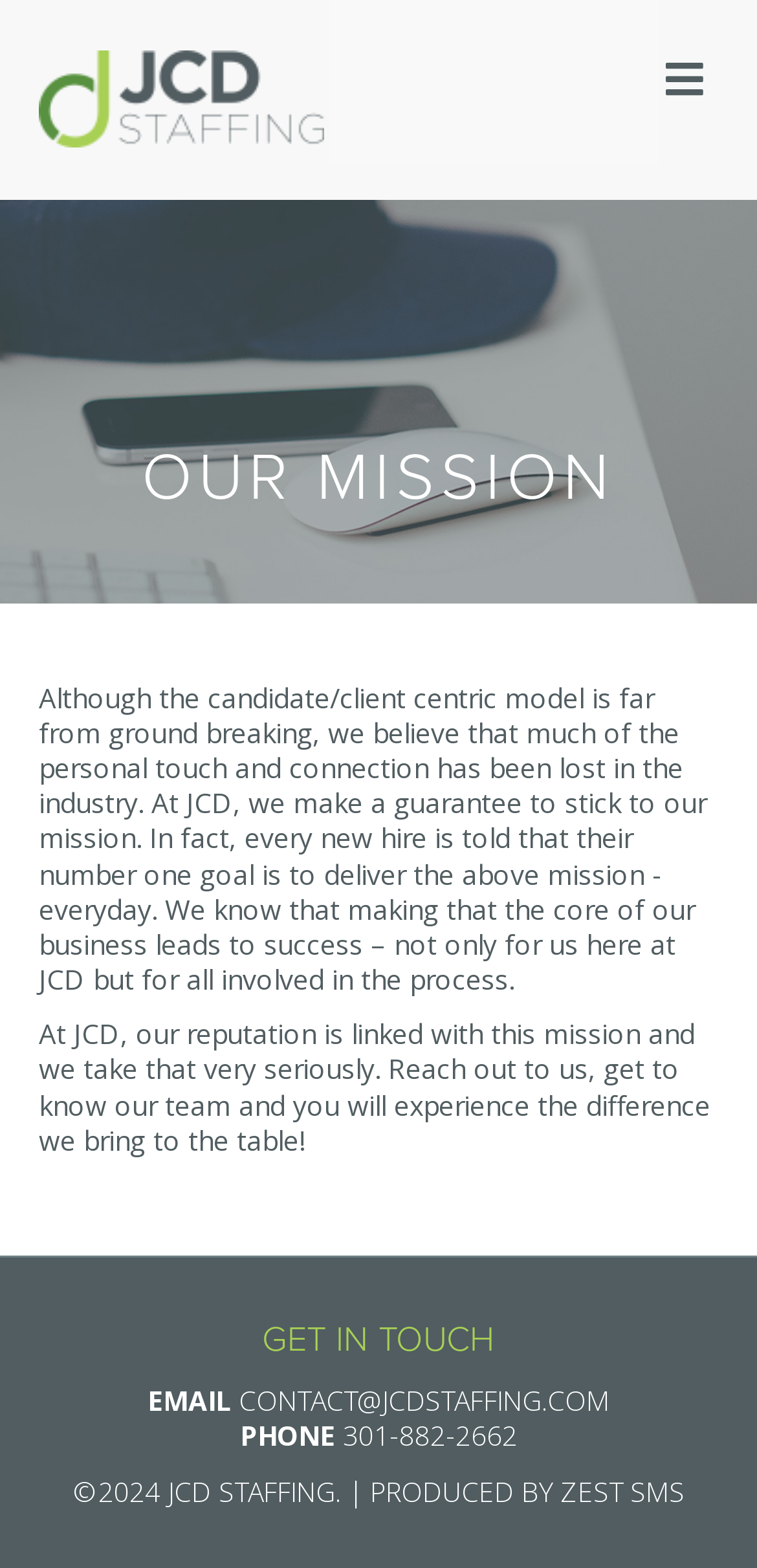What is the main goal of new hires?
Based on the visual information, provide a detailed and comprehensive answer.

According to the StaticText element, every new hire is told that their number one goal is to deliver the mission, which is to prioritize the candidate/client centric model.